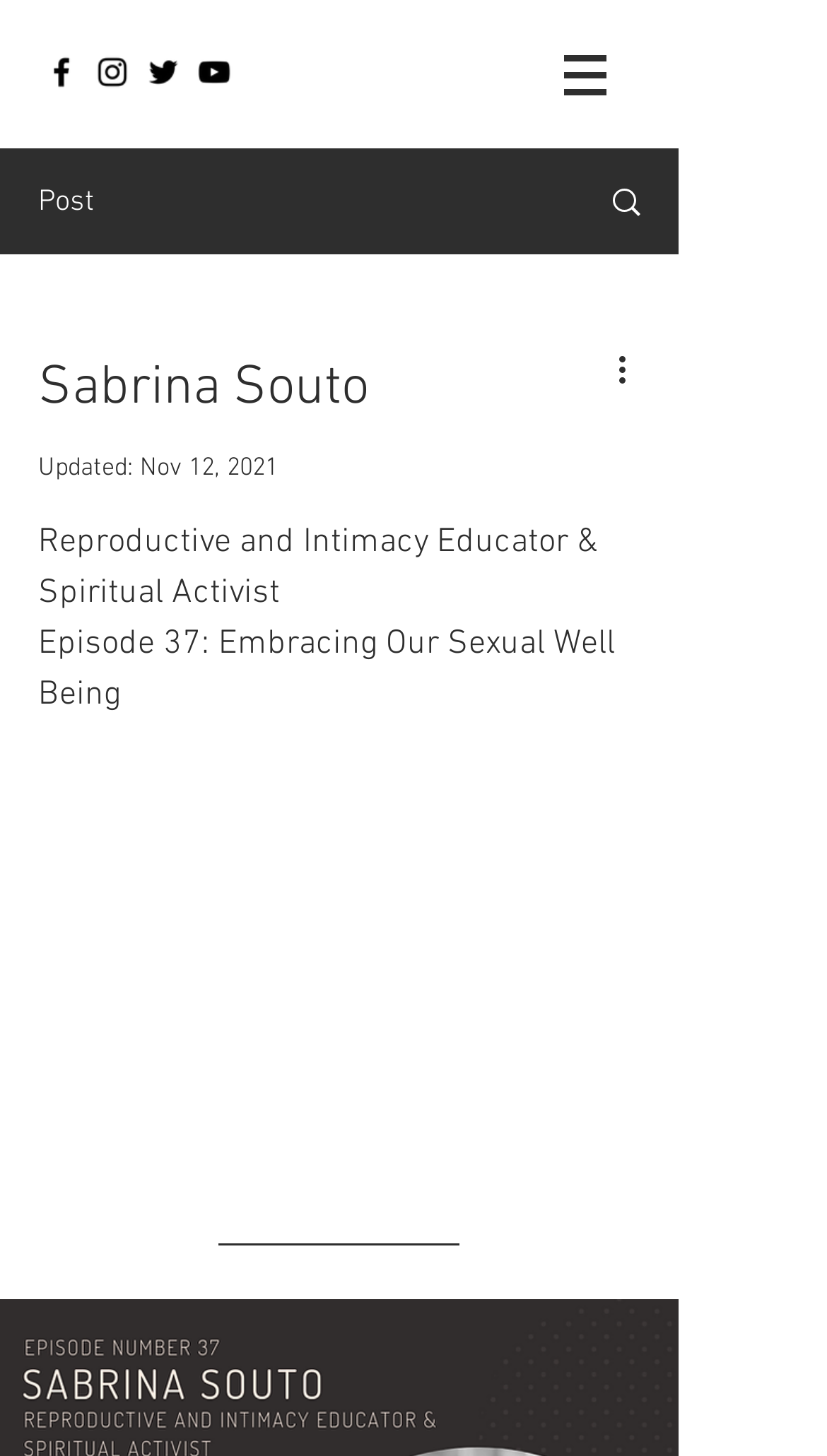Please find the bounding box for the following UI element description. Provide the coordinates in (top-left x, top-left y, bottom-right x, bottom-right y) format, with values between 0 and 1: aria-label="Black Facebook Icon"

[0.051, 0.036, 0.097, 0.063]